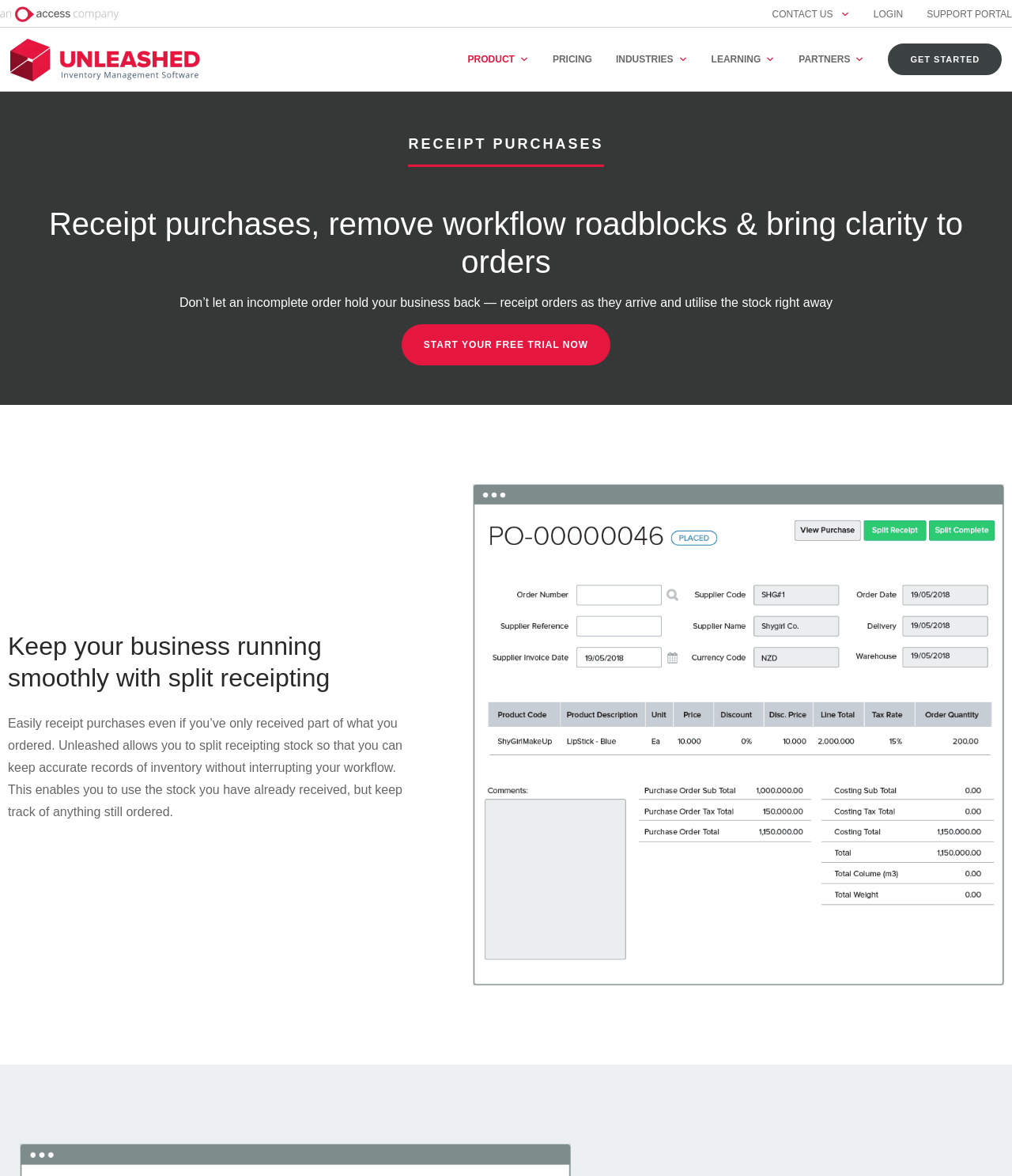Give a one-word or short-phrase answer to the following question: 
What can be done with stock received?

Use it right away